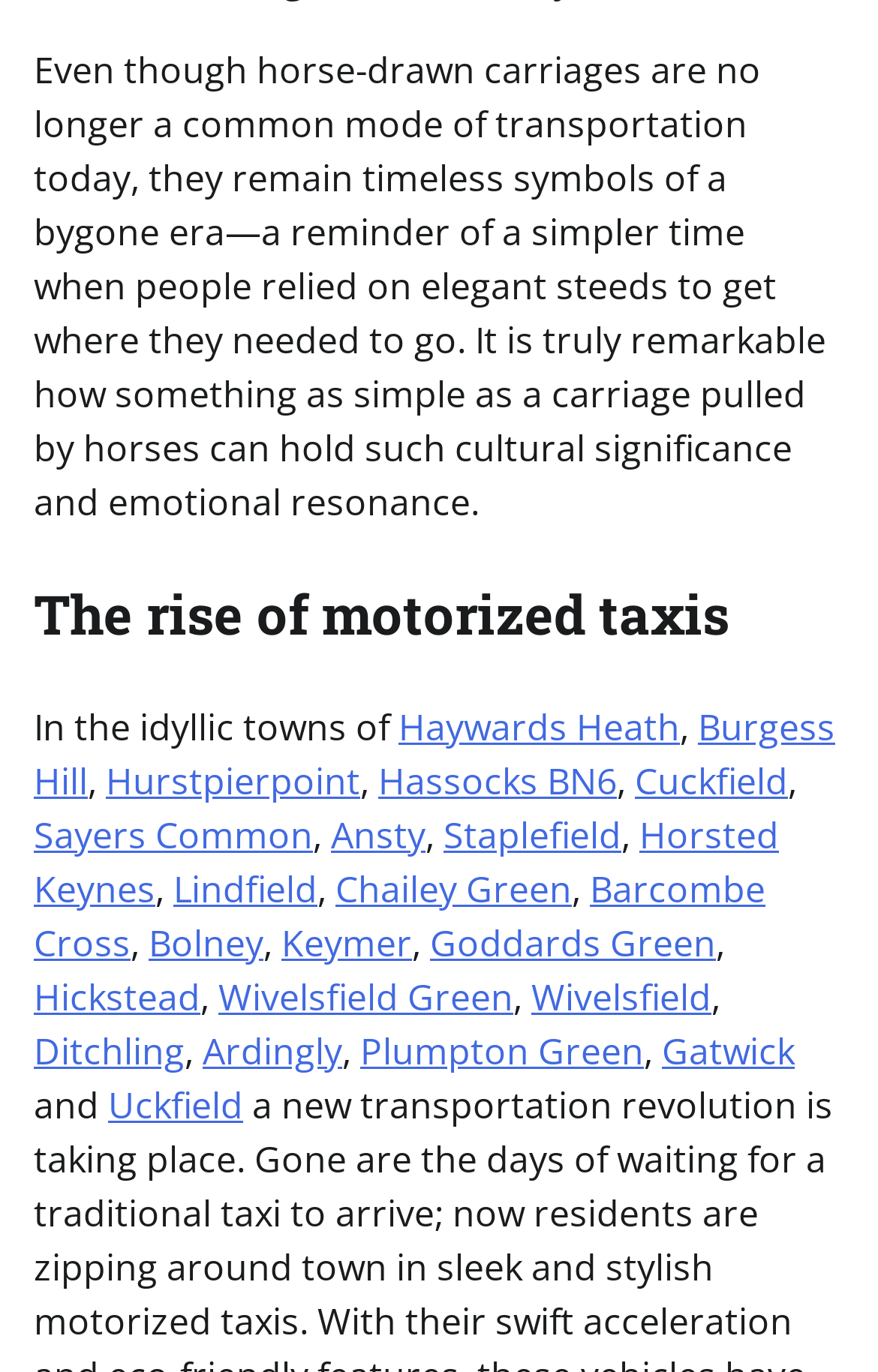Could you specify the bounding box coordinates for the clickable section to complete the following instruction: "Learn about Cuckfield"?

[0.723, 0.55, 0.897, 0.586]